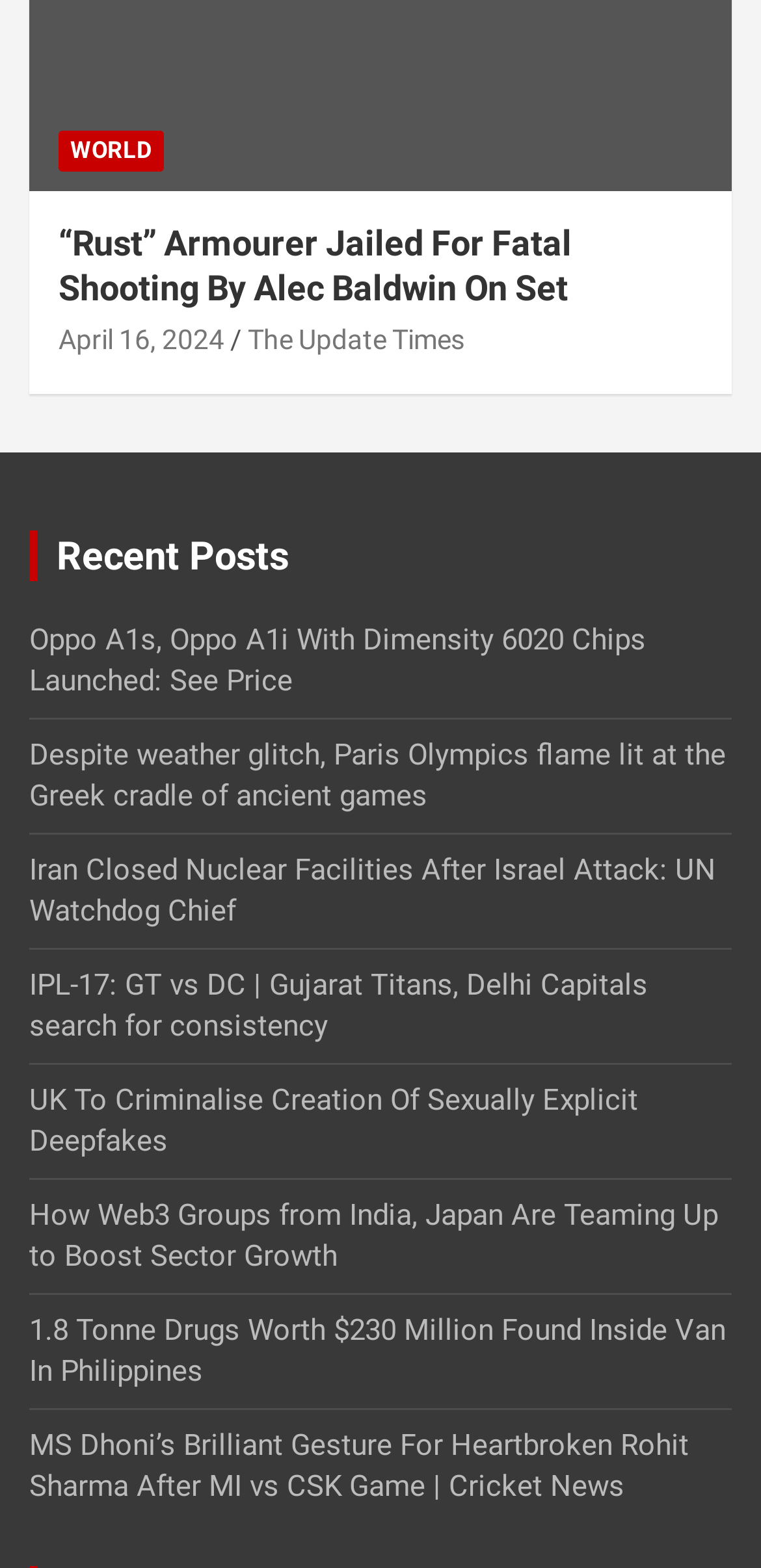Extract the bounding box of the UI element described as: "name="go" value="Go"".

None